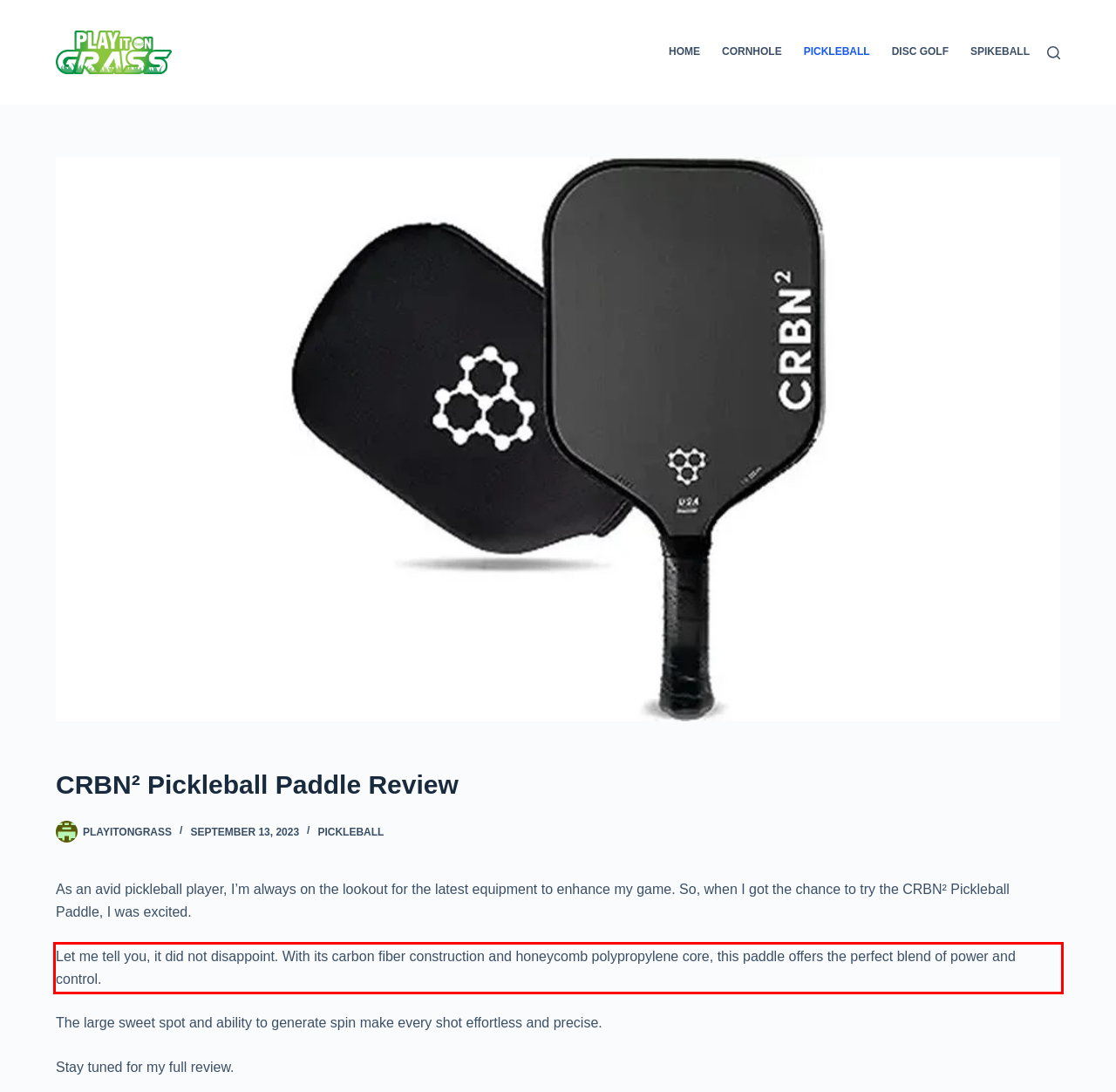Look at the screenshot of the webpage, locate the red rectangle bounding box, and generate the text content that it contains.

Let me tell you, it did not disappoint. With its carbon fiber construction and honeycomb polypropylene core, this paddle offers the perfect blend of power and control.